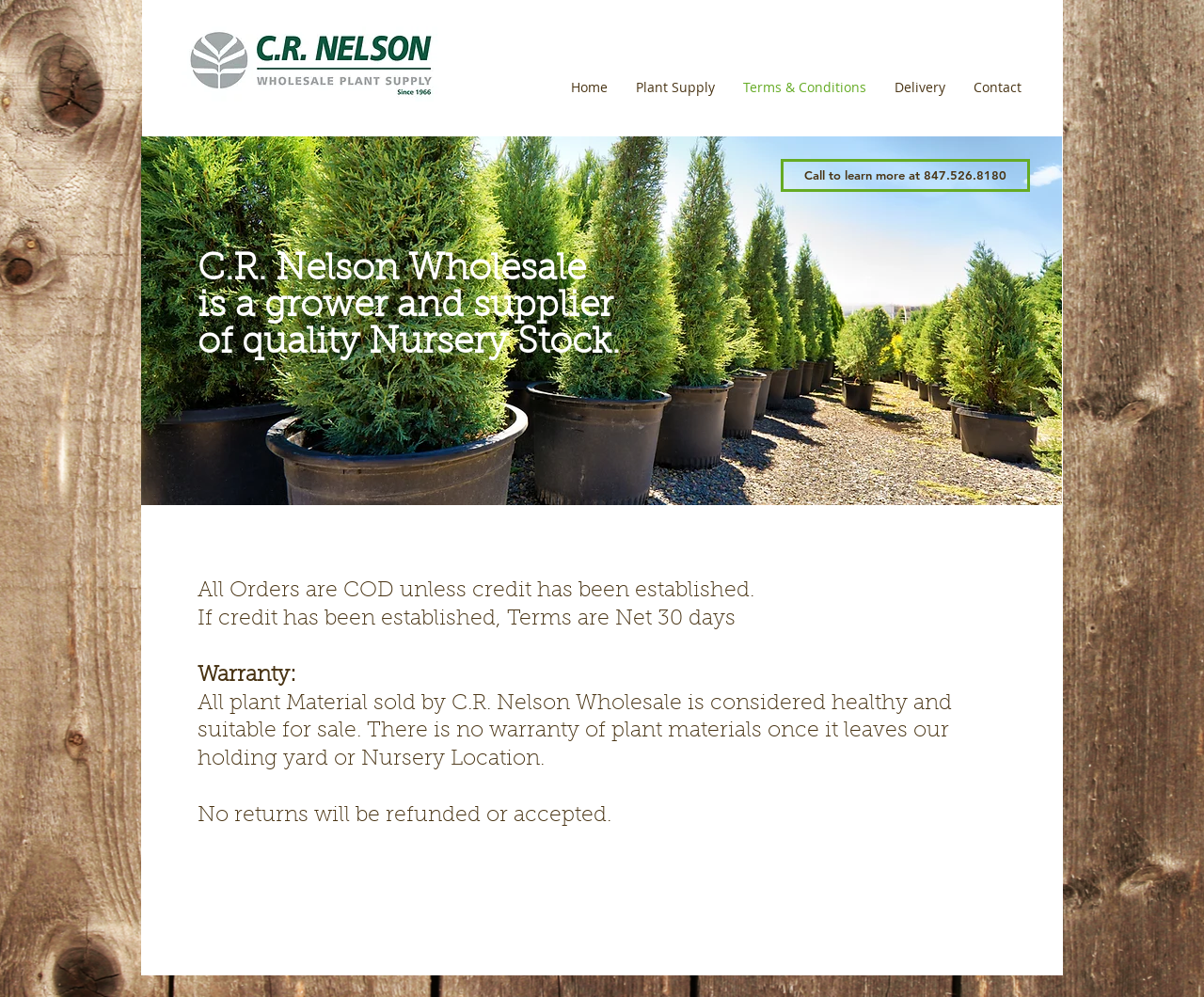Answer this question in one word or a short phrase: What is the phone number to call for more information?

847.526.8180